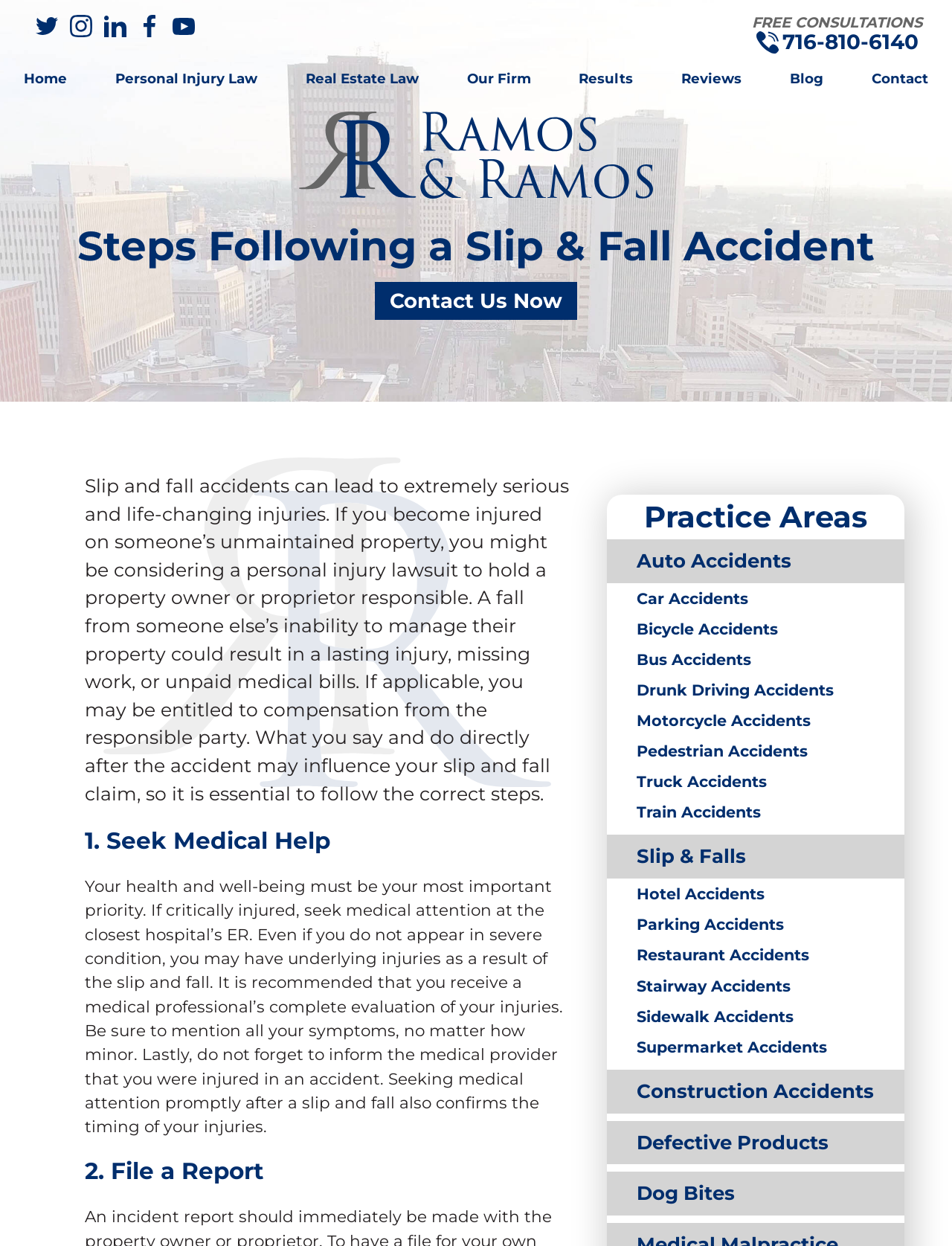What is the purpose of seeking medical attention after a slip and fall accident?
Please provide a single word or phrase as the answer based on the screenshot.

To confirm the timing of injuries